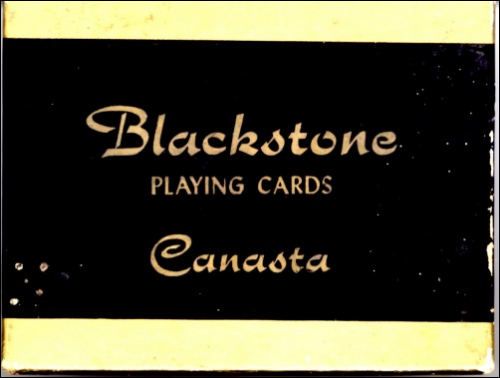Explain what is happening in the image with as much detail as possible.

The image showcases a vintage playing card box prominently labeled "Blackstone" at the top, with the words "PLAYING CARDS" directly below it, indicating the type of game. Beneath this, the word "Canasta" is elegantly scripted, signaling that this box houses a deck specifically designed for the game of Canasta. The box's design features a simple yet classic color scheme of black and gold, lending it a nostalgic feel that evokes memories of past family game nights. This particular deck is part of the collection owned by the Steinhoff family, which dates back several decades, emphasizing its historical significance.